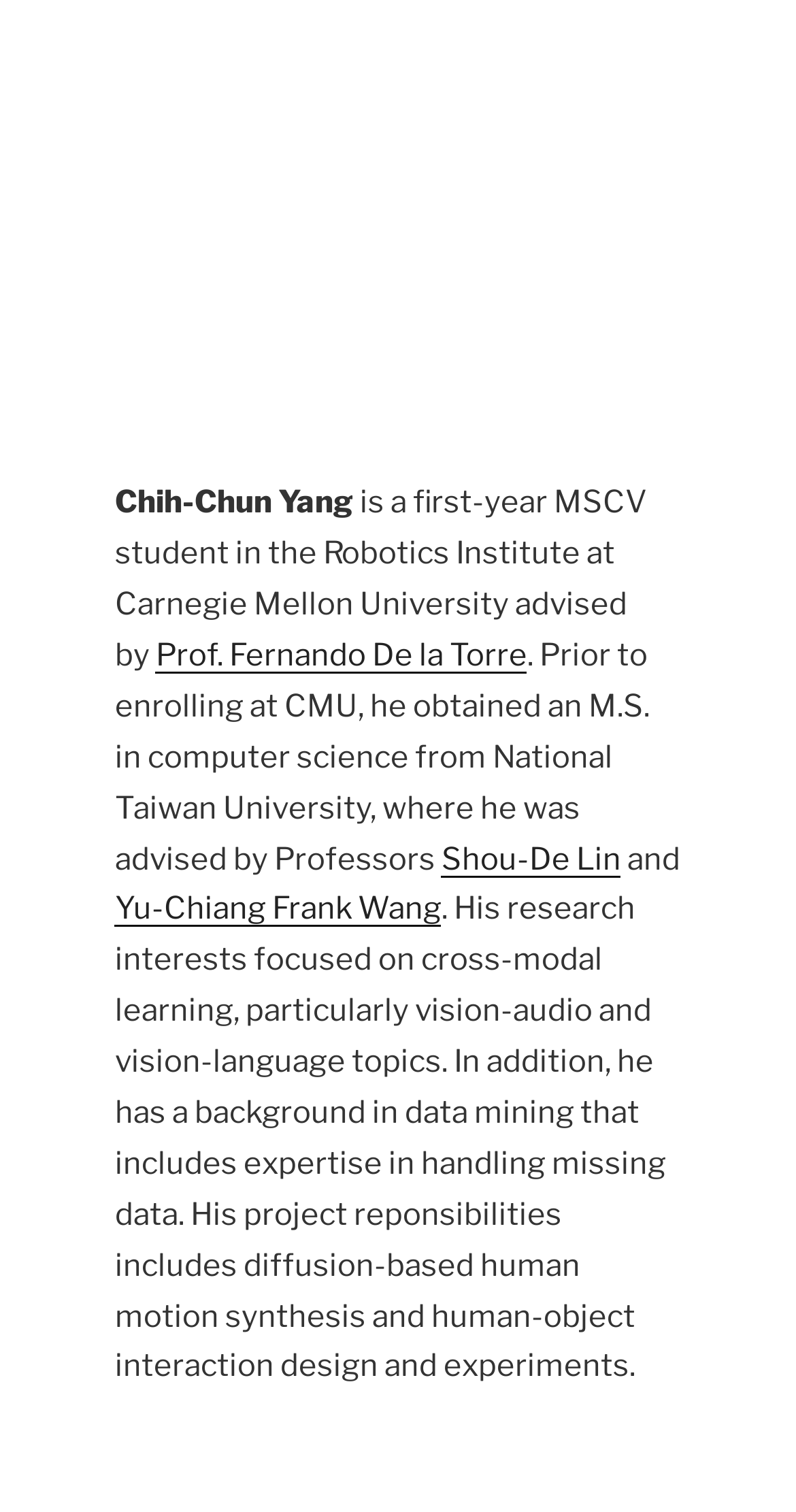Who advises Chih-Chun Yang at Carnegie Mellon University?
Please provide a single word or phrase based on the screenshot.

Prof. Fernando De la Torre